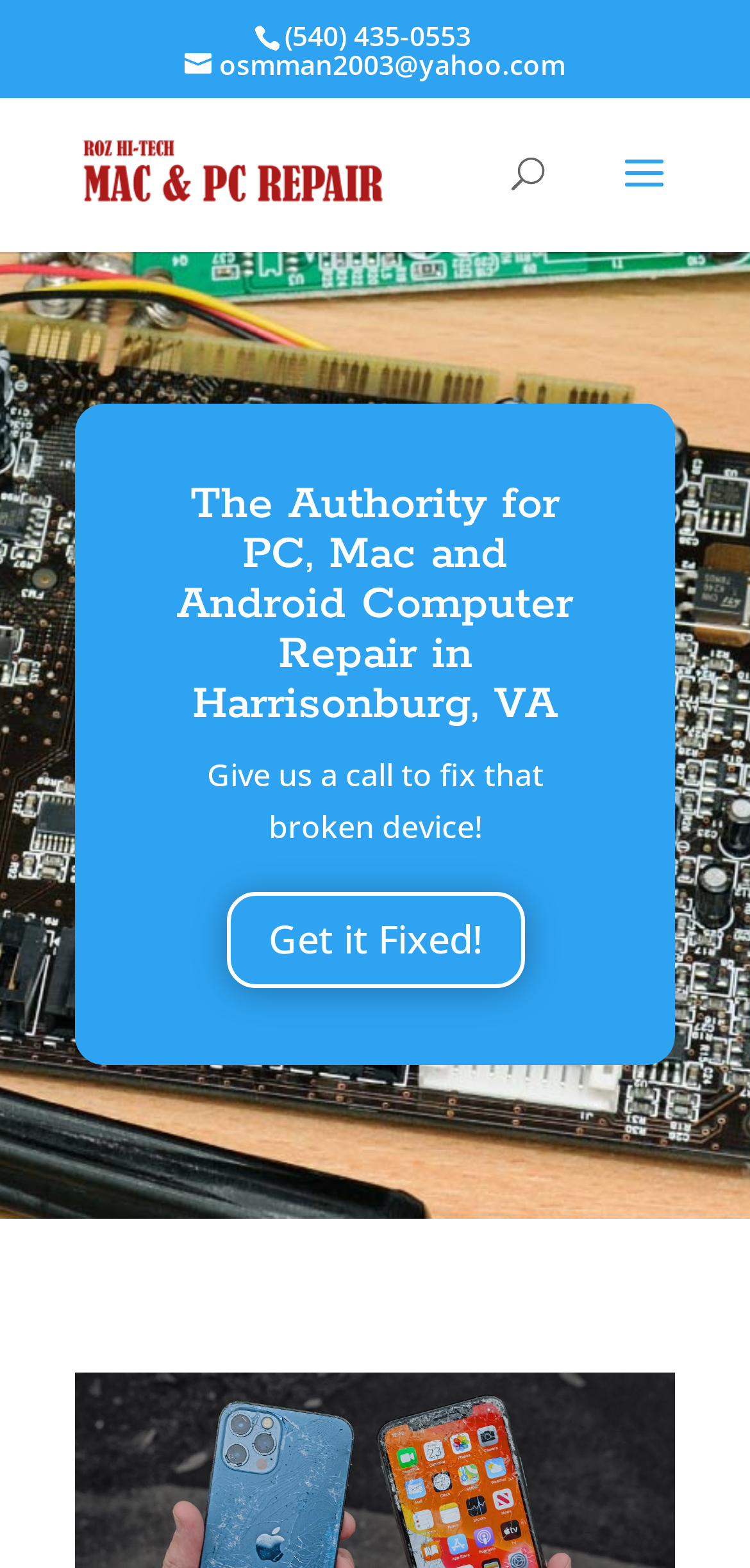Identify the bounding box coordinates for the UI element described as: "osmman2003@yahoo.com".

[0.246, 0.029, 0.754, 0.052]